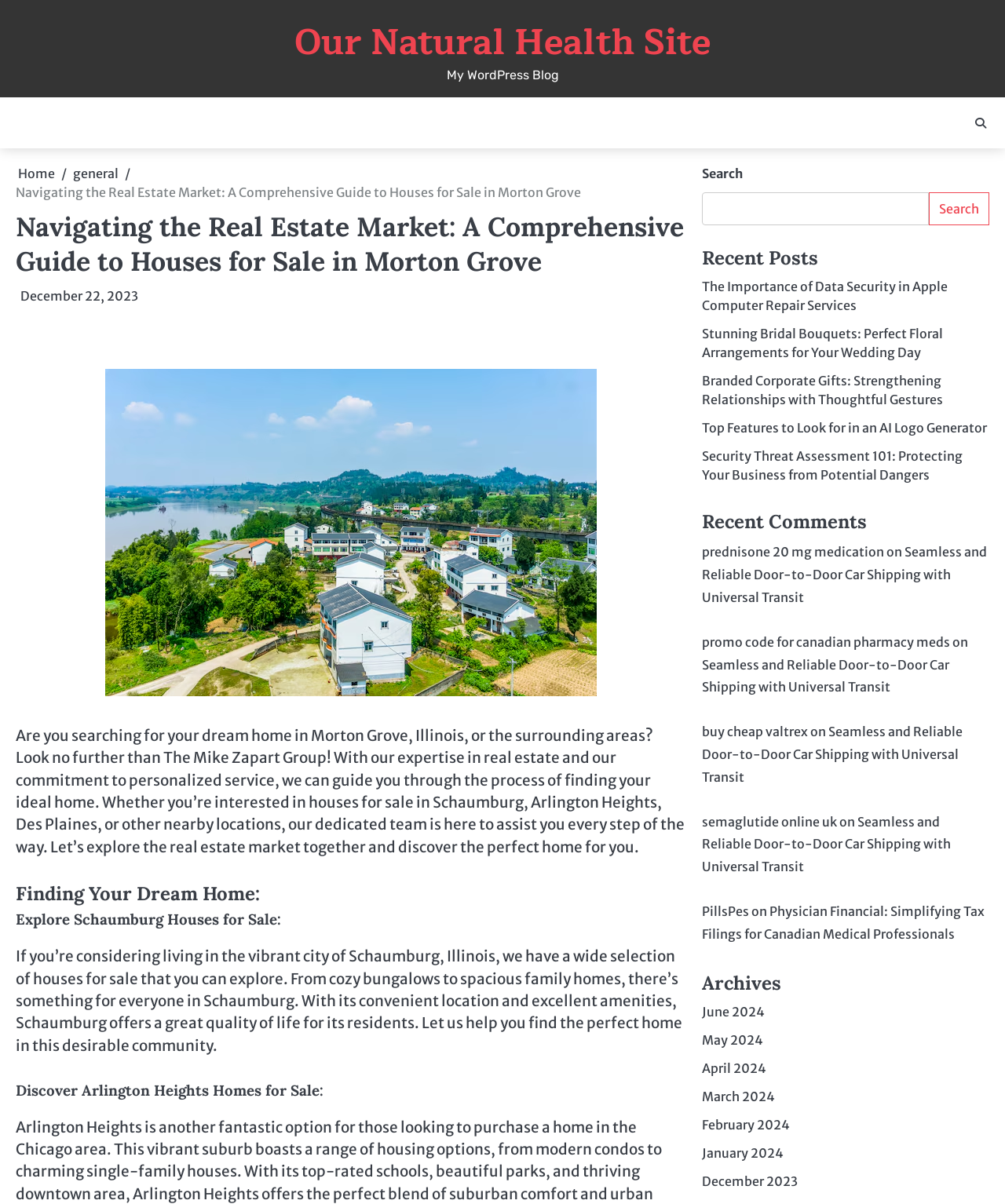Provide the bounding box coordinates of the HTML element described by the text: "parent_node: Search name="s"". The coordinates should be in the format [left, top, right, bottom] with values between 0 and 1.

[0.698, 0.16, 0.924, 0.187]